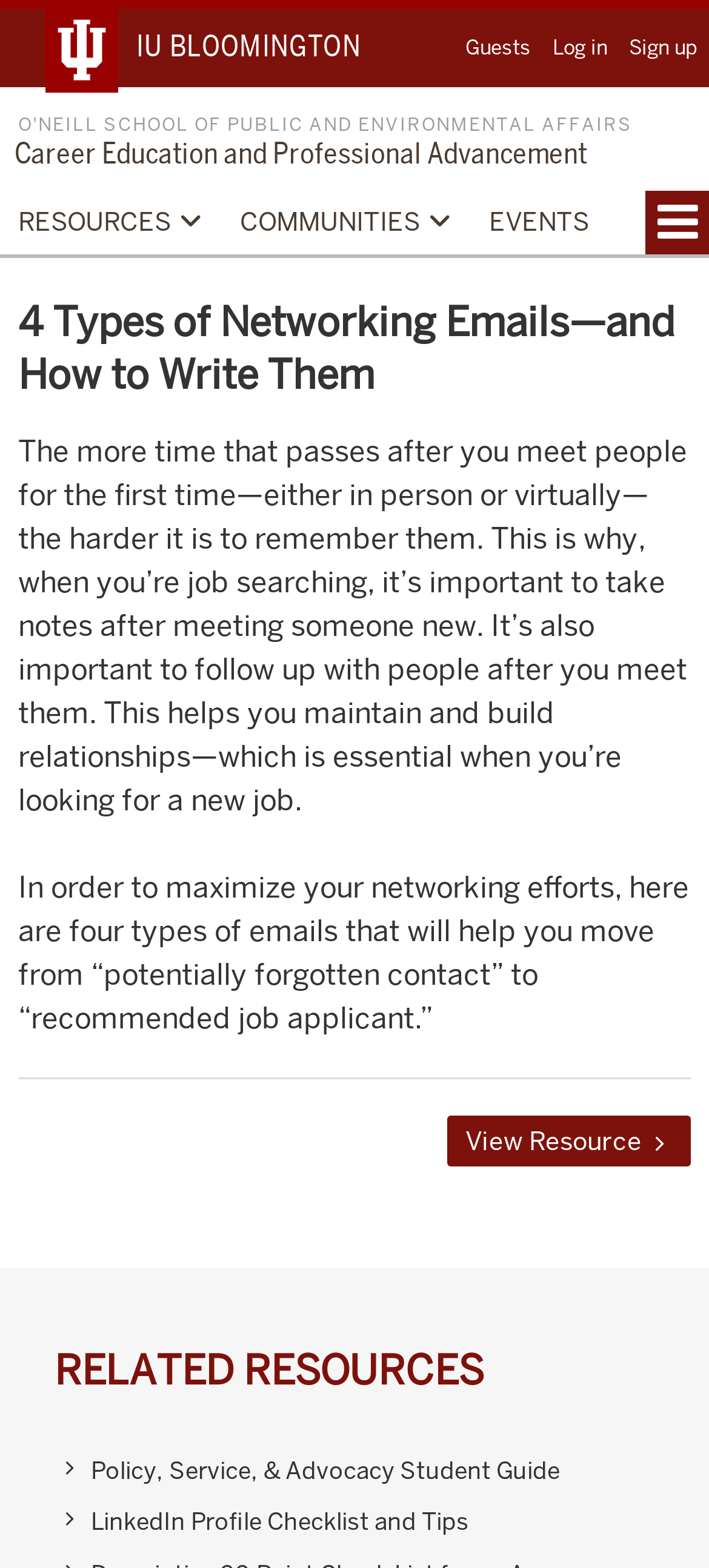Determine the bounding box coordinates of the clickable region to carry out the instruction: "Explore Policy, Service, & Advocacy Student Guide".

[0.128, 0.928, 0.79, 0.948]